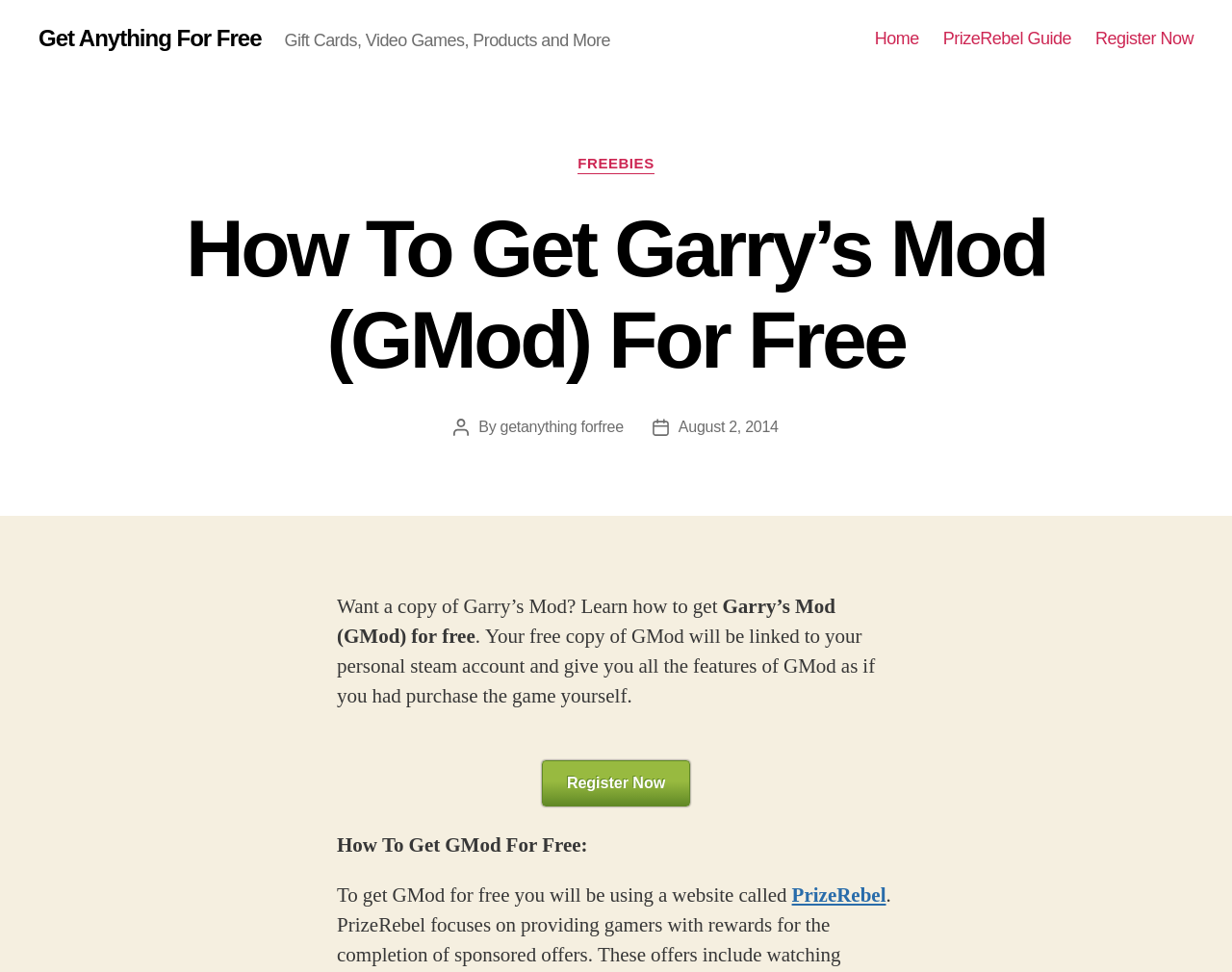When was the webpage content published?
Please respond to the question with a detailed and informative answer.

The publication date of the webpage content can be determined by looking at the 'Post date' section, which mentions 'August 2, 2014'.